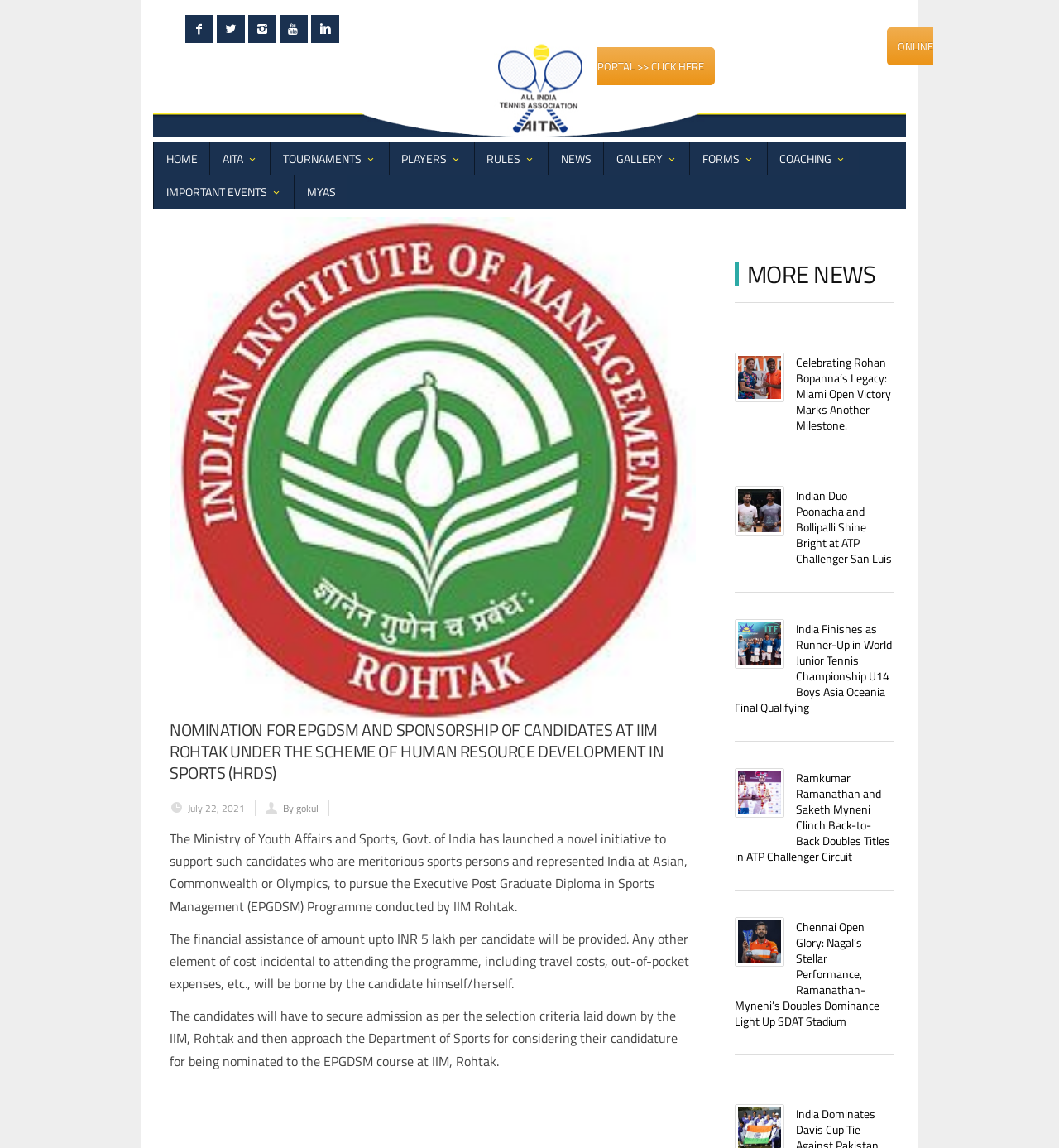Identify the bounding box coordinates of the clickable region to carry out the given instruction: "Click on the CONTACT US heading".

[0.145, 0.627, 0.367, 0.643]